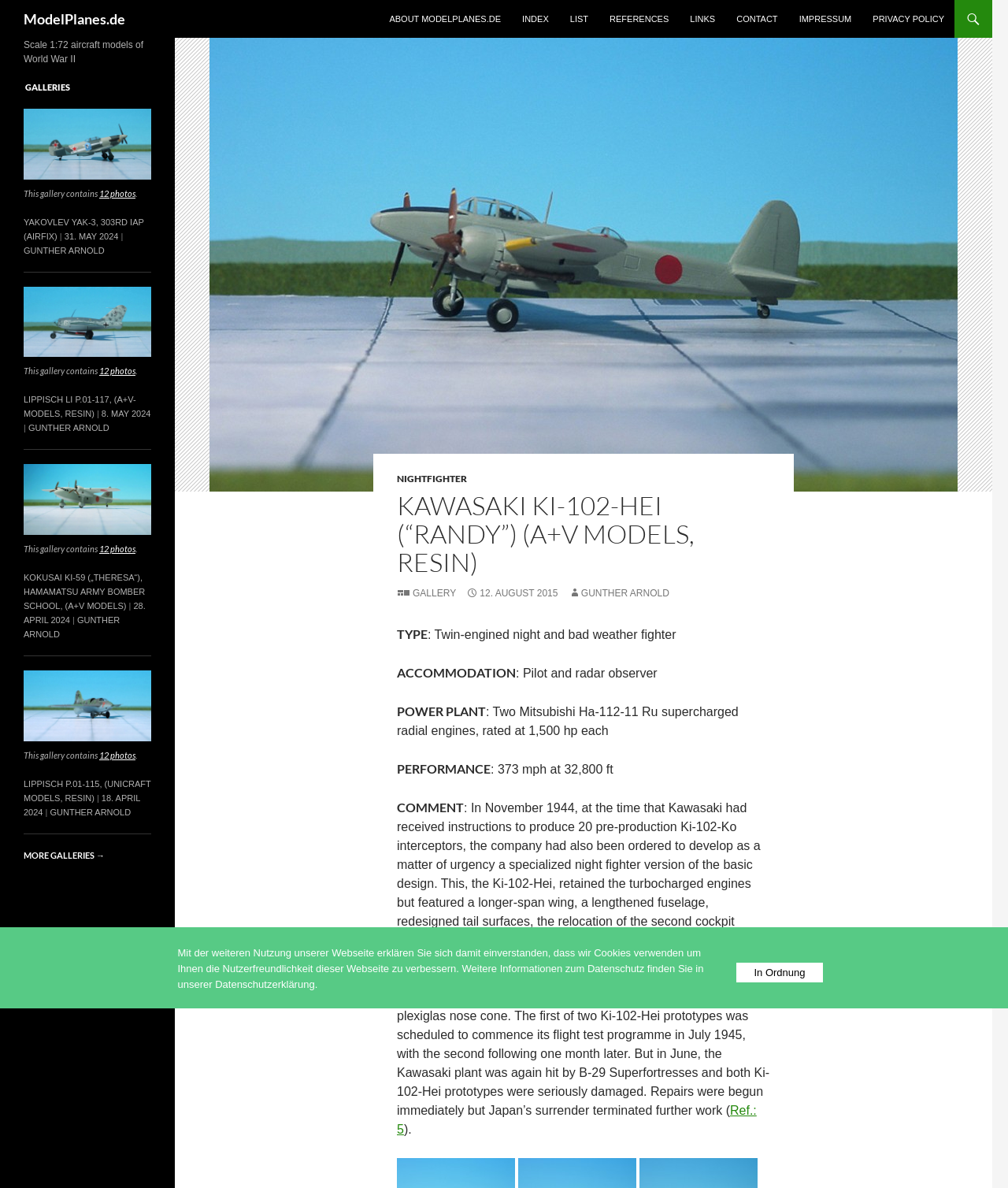Identify the bounding box for the UI element specified in this description: "Gunther Arnold". The coordinates must be four float numbers between 0 and 1, formatted as [left, top, right, bottom].

[0.028, 0.356, 0.108, 0.364]